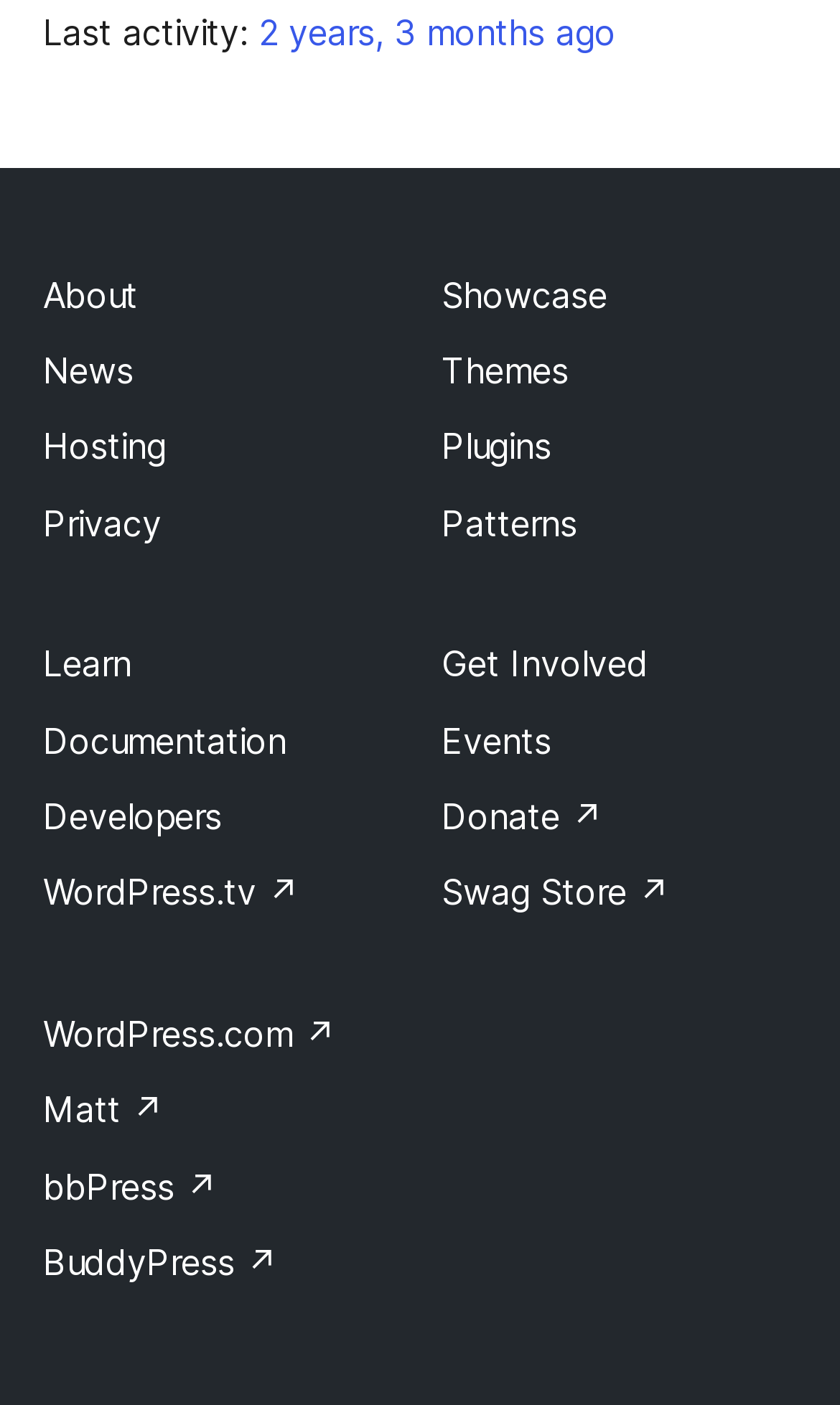Locate the bounding box coordinates of the area that needs to be clicked to fulfill the following instruction: "View About page". The coordinates should be in the format of four float numbers between 0 and 1, namely [left, top, right, bottom].

[0.051, 0.194, 0.164, 0.225]